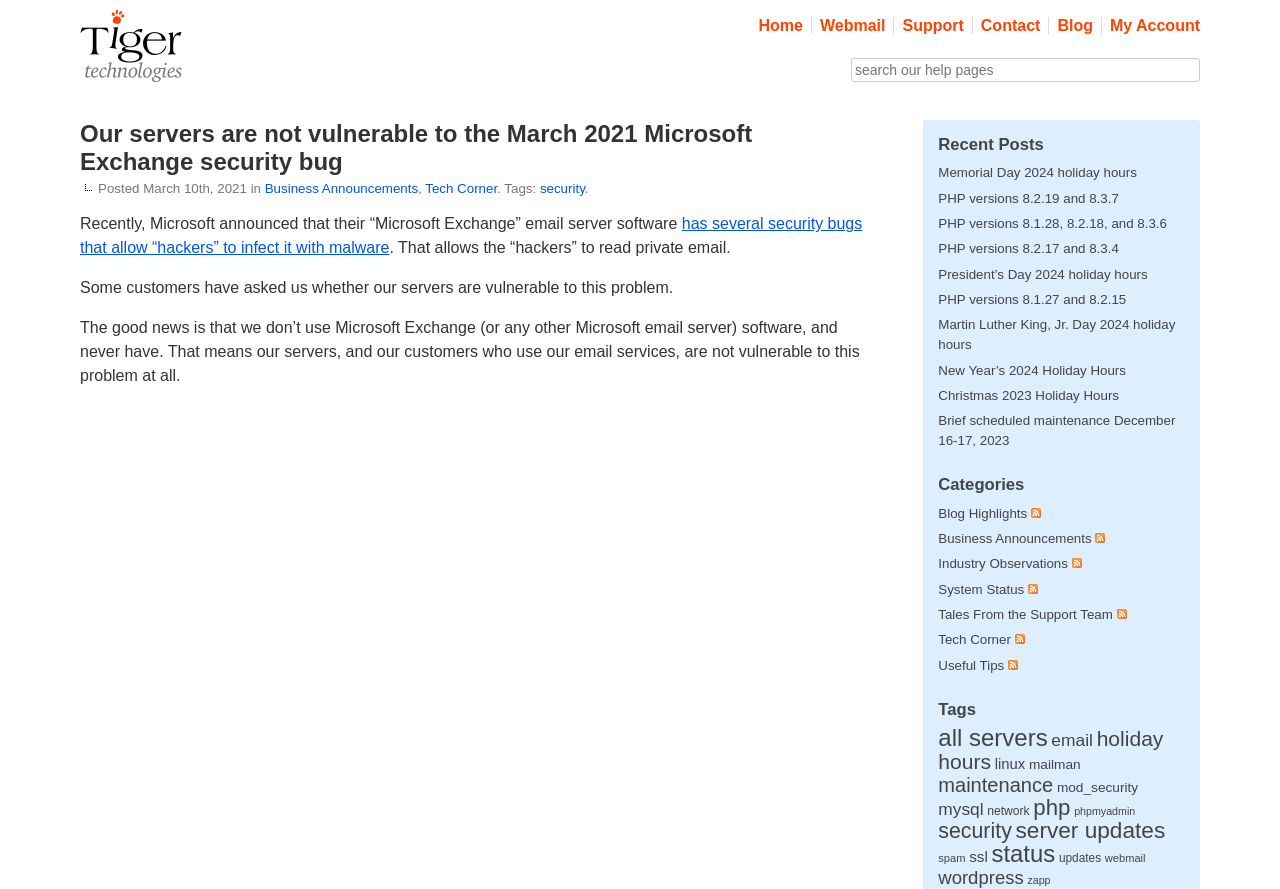What is the purpose of the search box?
Refer to the image and give a detailed answer to the query.

I found the answer by looking at the placeholder text inside the search box, which says 'search our help pages'.